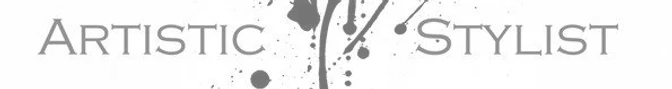What type of services does the brand focus on?
Can you provide a detailed and comprehensive answer to the question?

The brand's focus is on creativity and bespoke services aimed at enhancing individual beauty through artistry, as reflected in the image's visual representation of hair and makeup artistry.